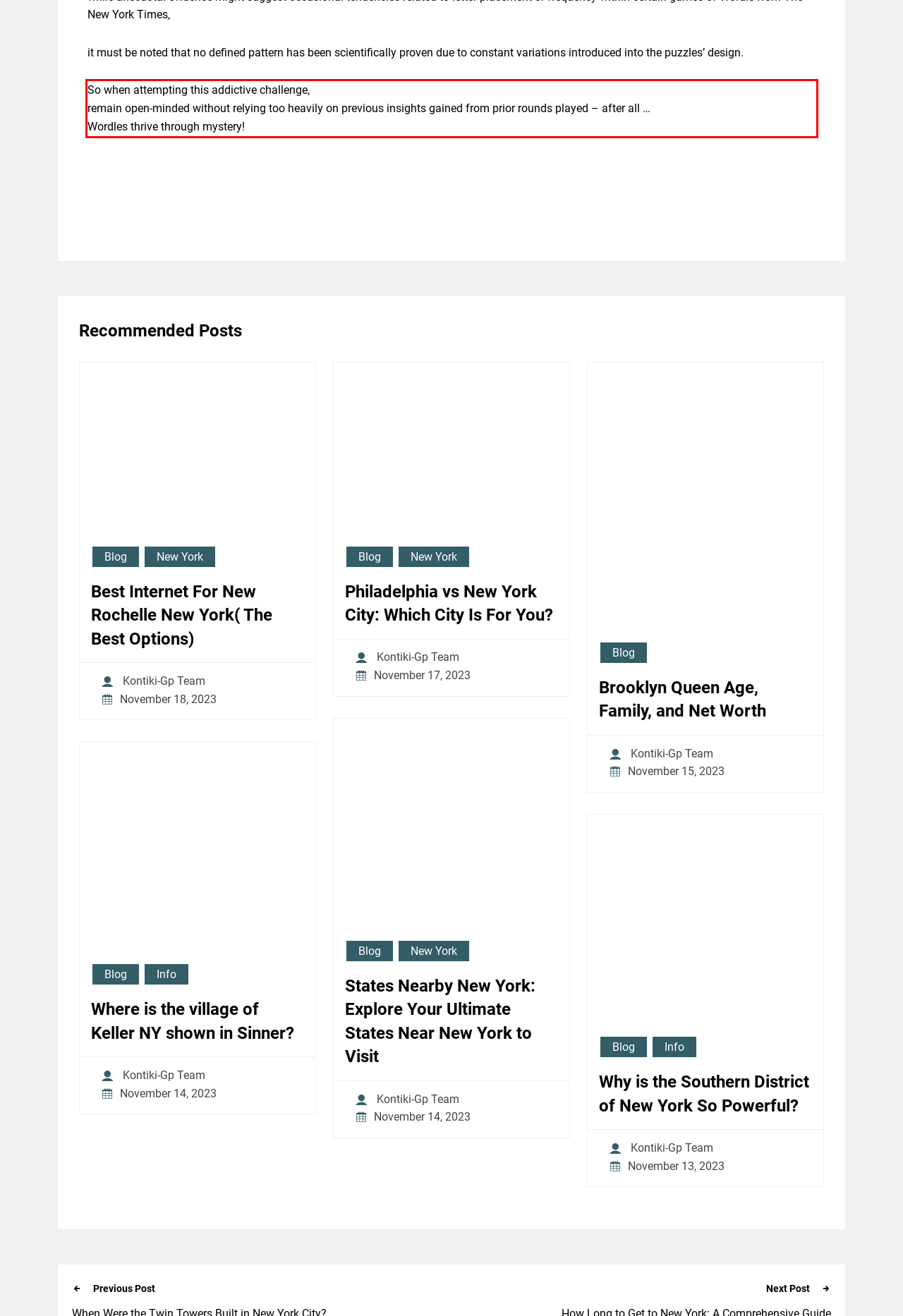Analyze the webpage screenshot and use OCR to recognize the text content in the red bounding box.

So when attempting this addictive challenge, remain open-minded without relying too heavily on previous insights gained from prior rounds played – after all … Wordles thrive through mystery!